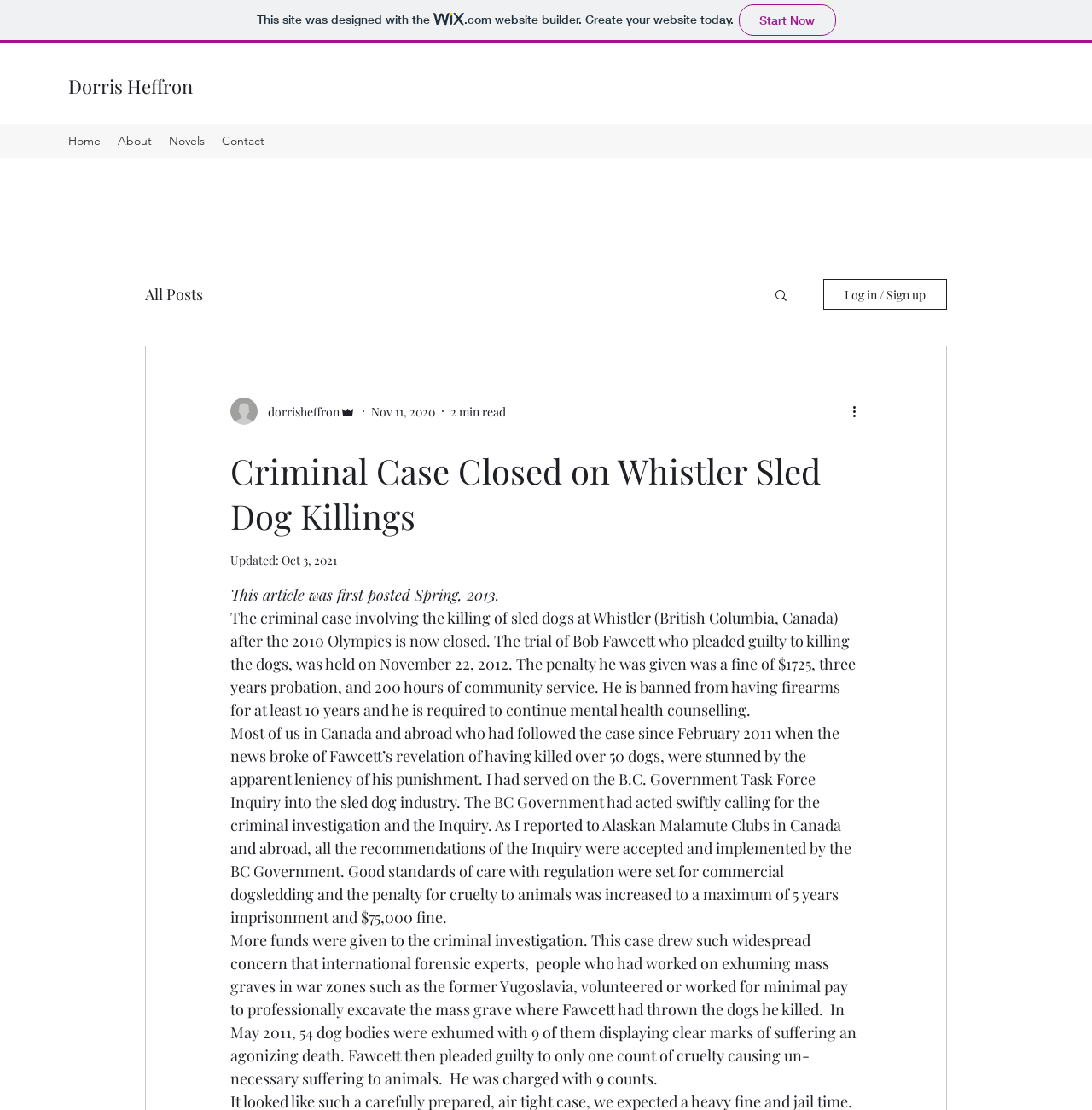What is the maximum imprisonment for cruelty to animals?
Provide an in-depth and detailed answer to the question.

I found the maximum imprisonment for cruelty to animals by reading the StaticText element with the text 'the penalty for cruelty to animals was increased to a maximum of 5 years imprisonment and $75,000 fine.' which provides the information about the maximum imprisonment for cruelty to animals.